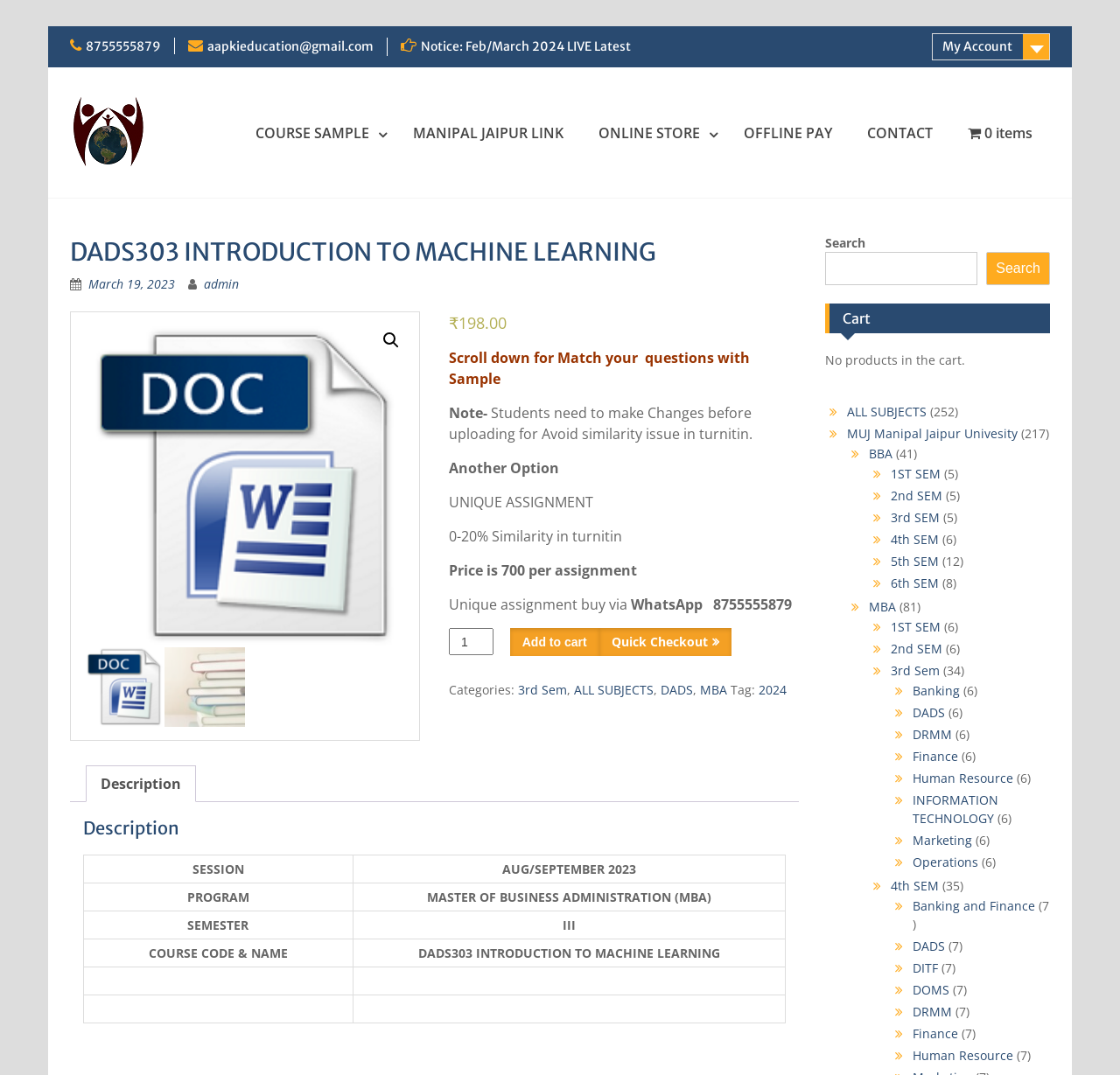Please indicate the bounding box coordinates of the element's region to be clicked to achieve the instruction: "View course description". Provide the coordinates as four float numbers between 0 and 1, i.e., [left, top, right, bottom].

[0.077, 0.712, 0.175, 0.747]